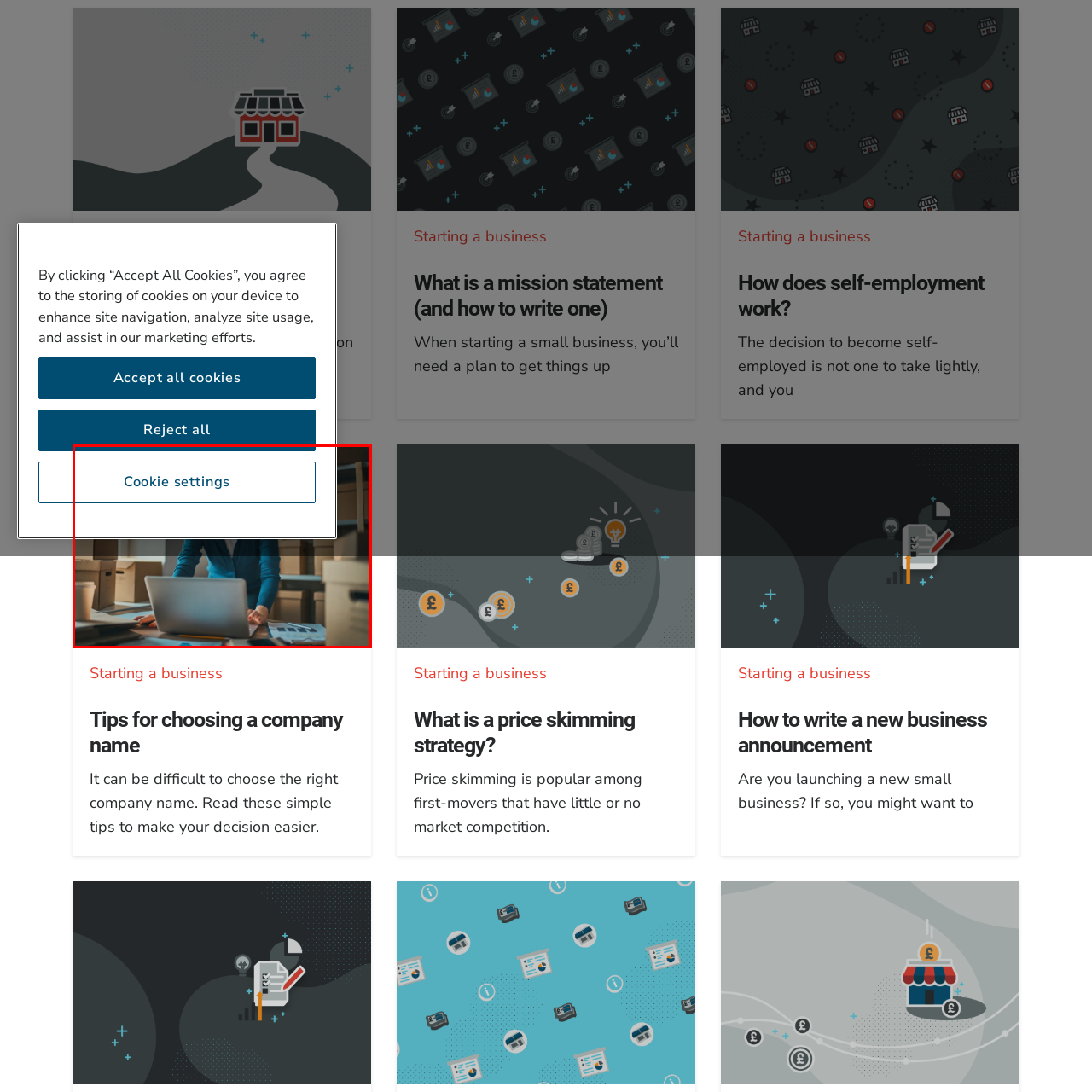Inspect the image surrounded by the red outline and respond to the question with a brief word or phrase:
What is the scene symbolizing?

Ambition and entrepreneurial spirit